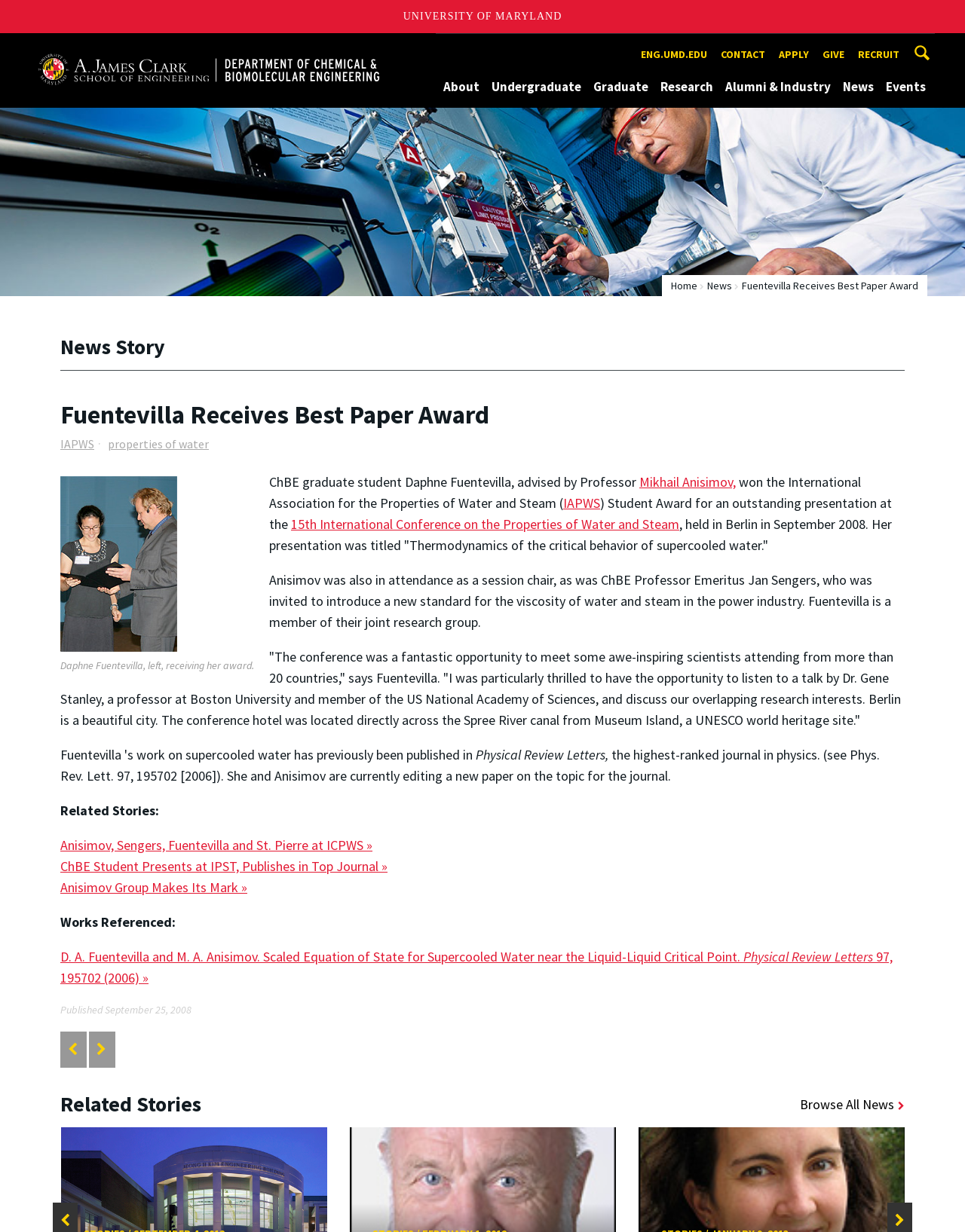Indicate the bounding box coordinates of the clickable region to achieve the following instruction: "Click Next."

None